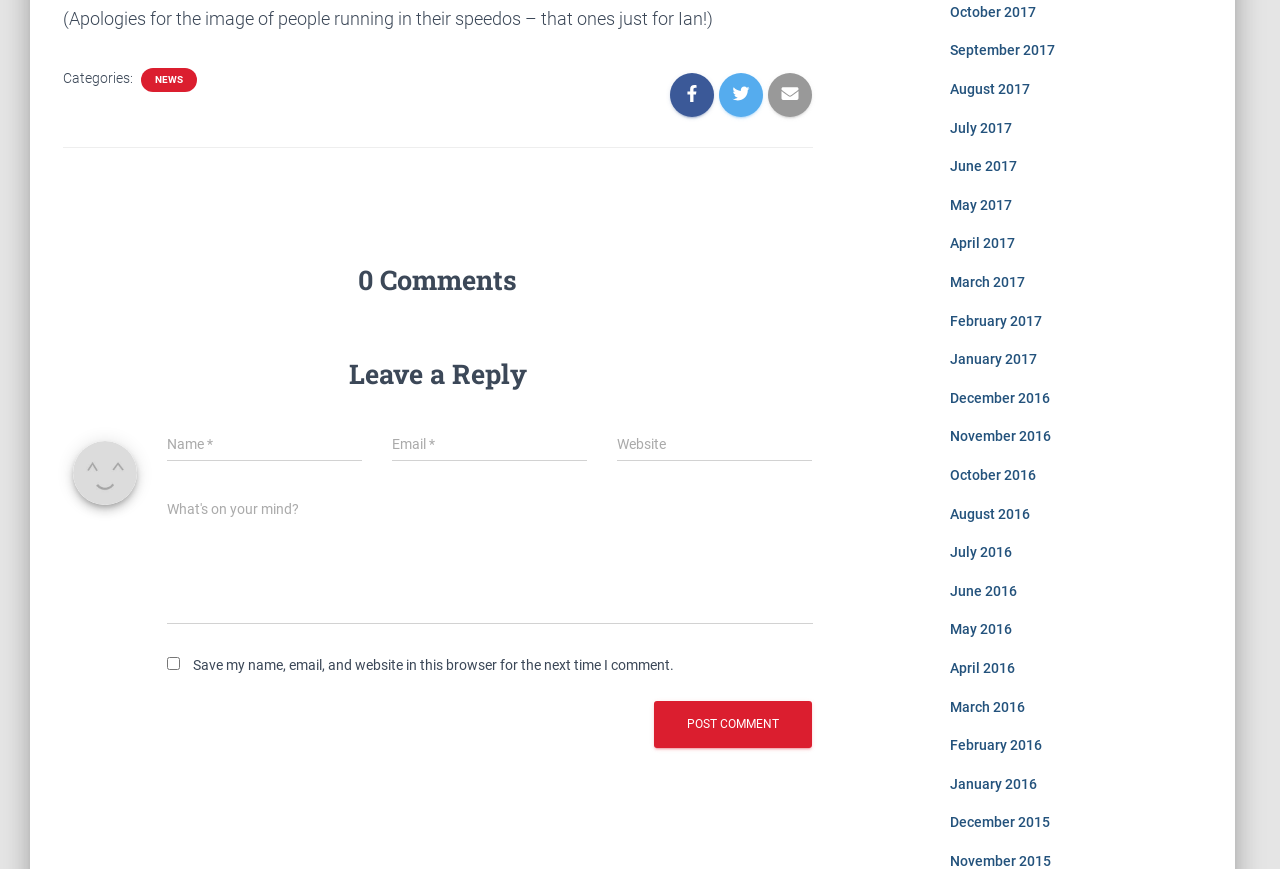What is the purpose of the checkbox?
Carefully analyze the image and provide a thorough answer to the question.

The checkbox is located below the textboxes for name, email, and website, and its label is 'Save my name, email, and website in this browser for the next time I comment.' This suggests that the purpose of the checkbox is to save the user's comment information for future use.